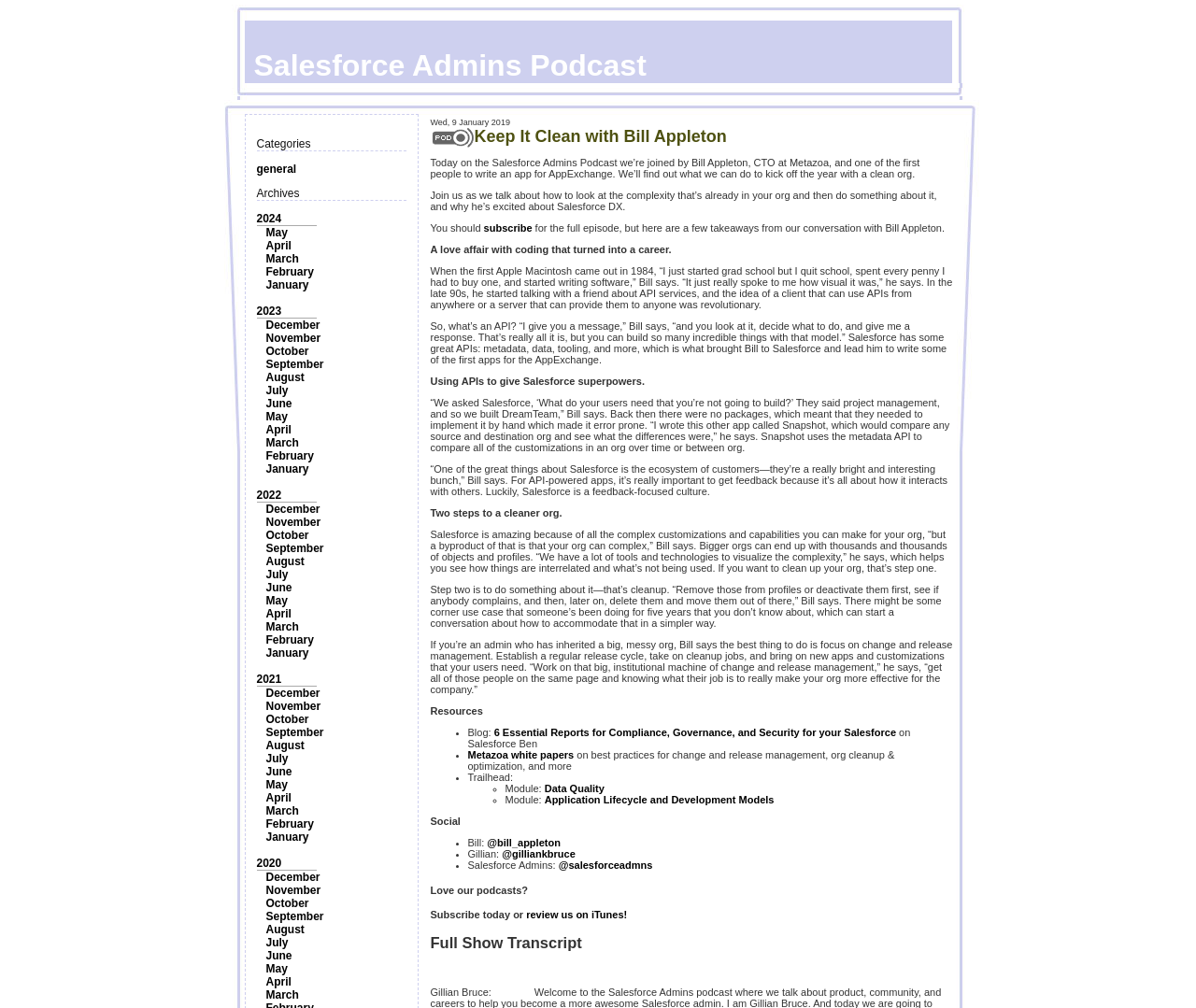Specify the bounding box coordinates of the area to click in order to follow the given instruction: "Read more about 'A love affair with coding that turned into a career'."

[0.36, 0.242, 0.561, 0.253]